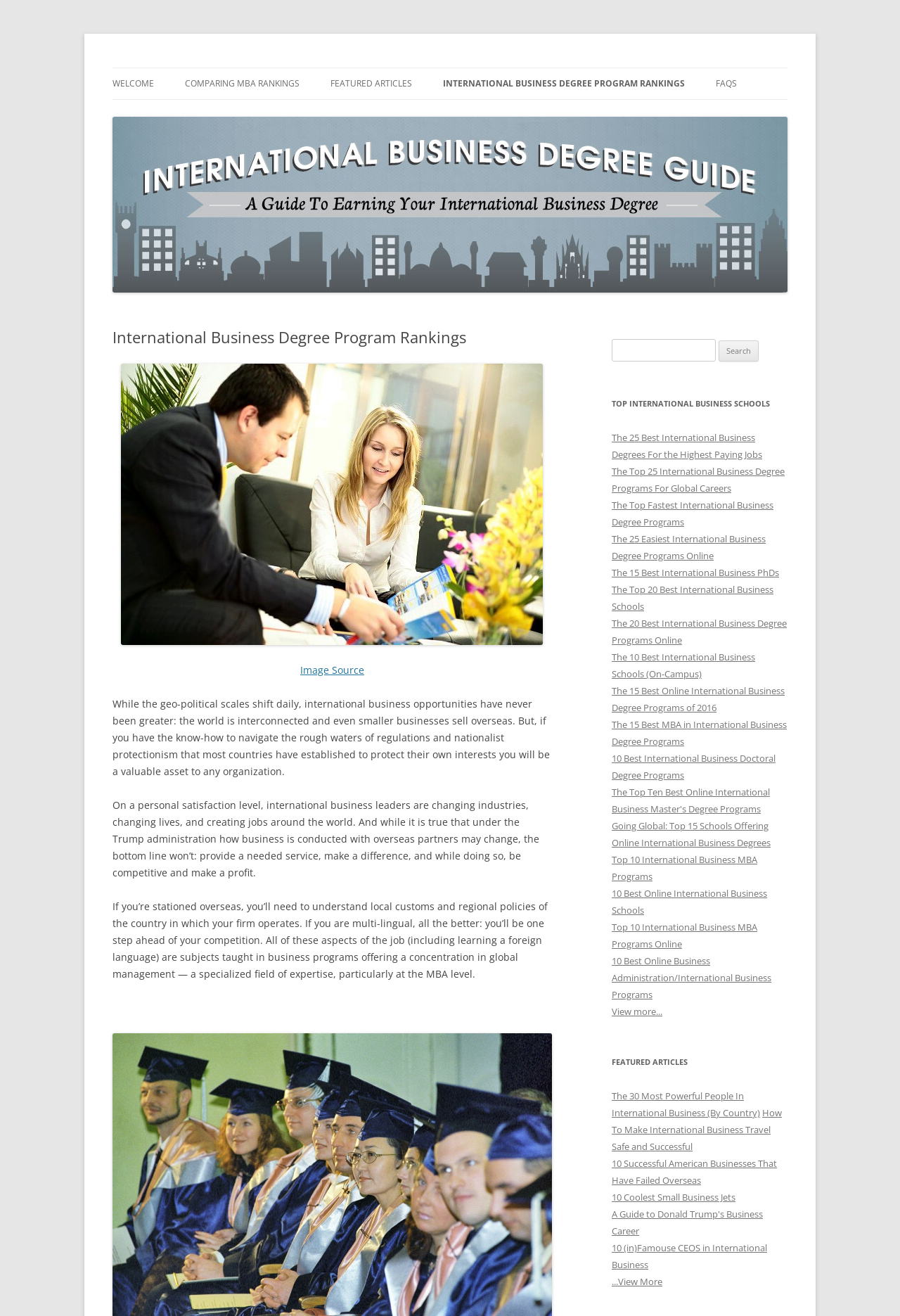Can you show the bounding box coordinates of the region to click on to complete the task described in the instruction: "Click on the 'WELCOME' link"?

[0.125, 0.052, 0.171, 0.076]